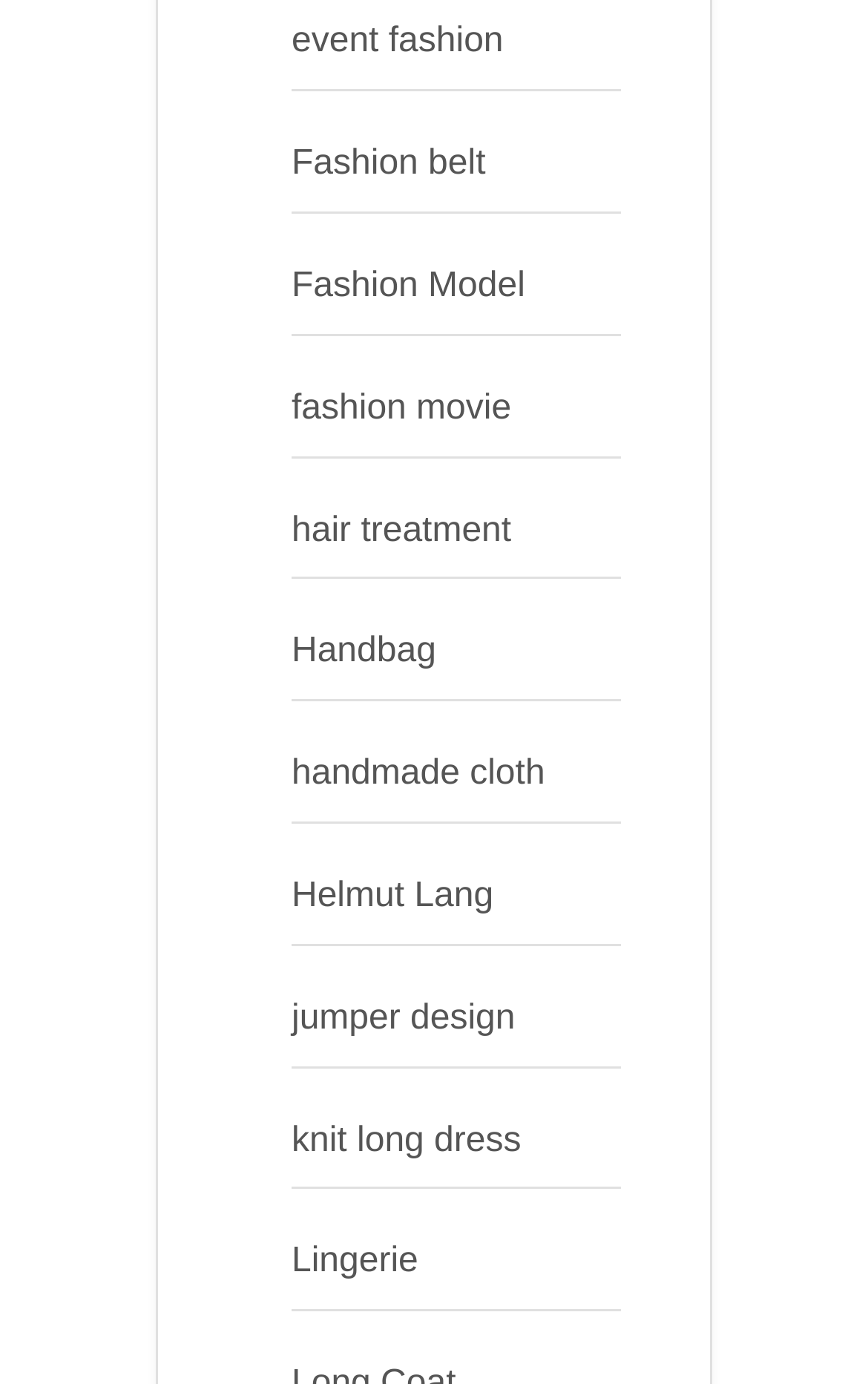Identify the bounding box coordinates of the region I need to click to complete this instruction: "browse Lingerie".

[0.336, 0.898, 0.482, 0.925]